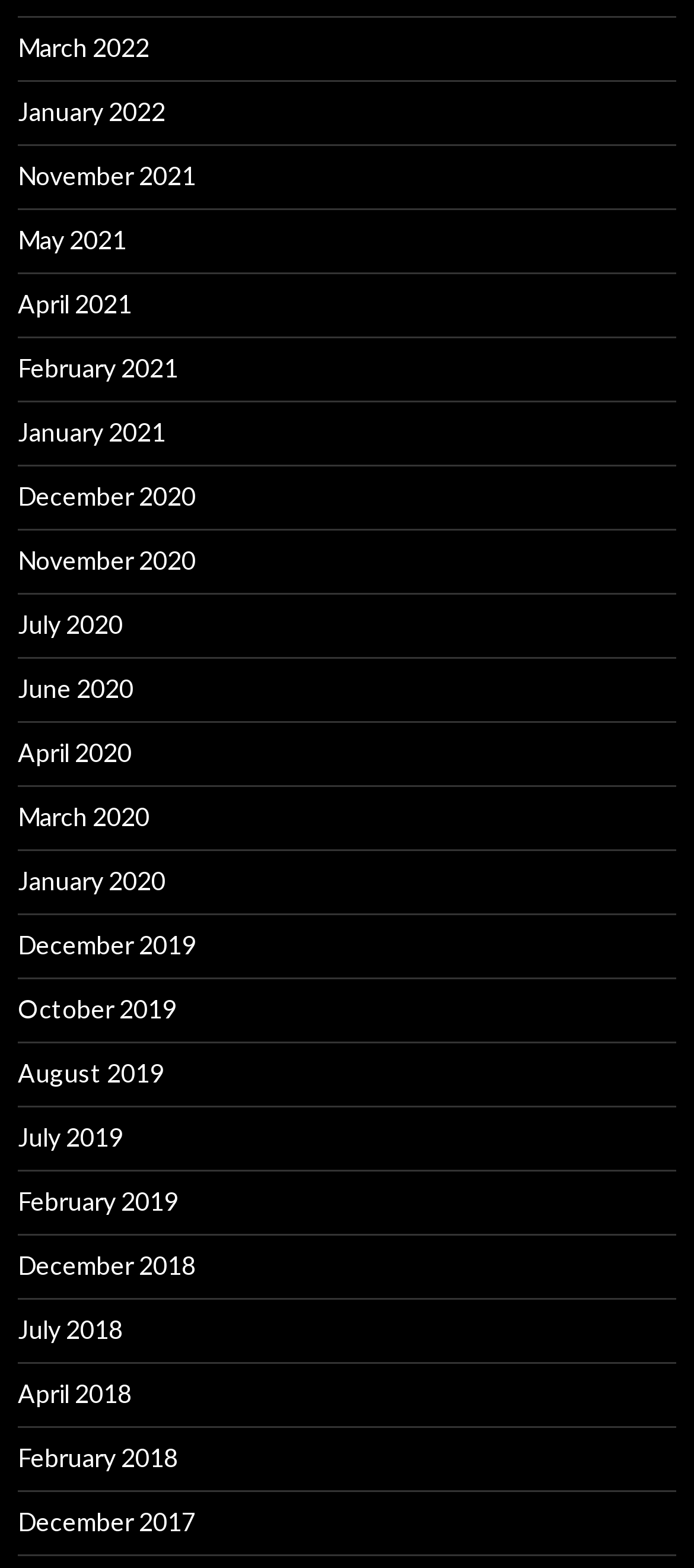Identify the bounding box coordinates for the region to click in order to carry out this instruction: "view March 2022". Provide the coordinates using four float numbers between 0 and 1, formatted as [left, top, right, bottom].

[0.026, 0.02, 0.215, 0.04]